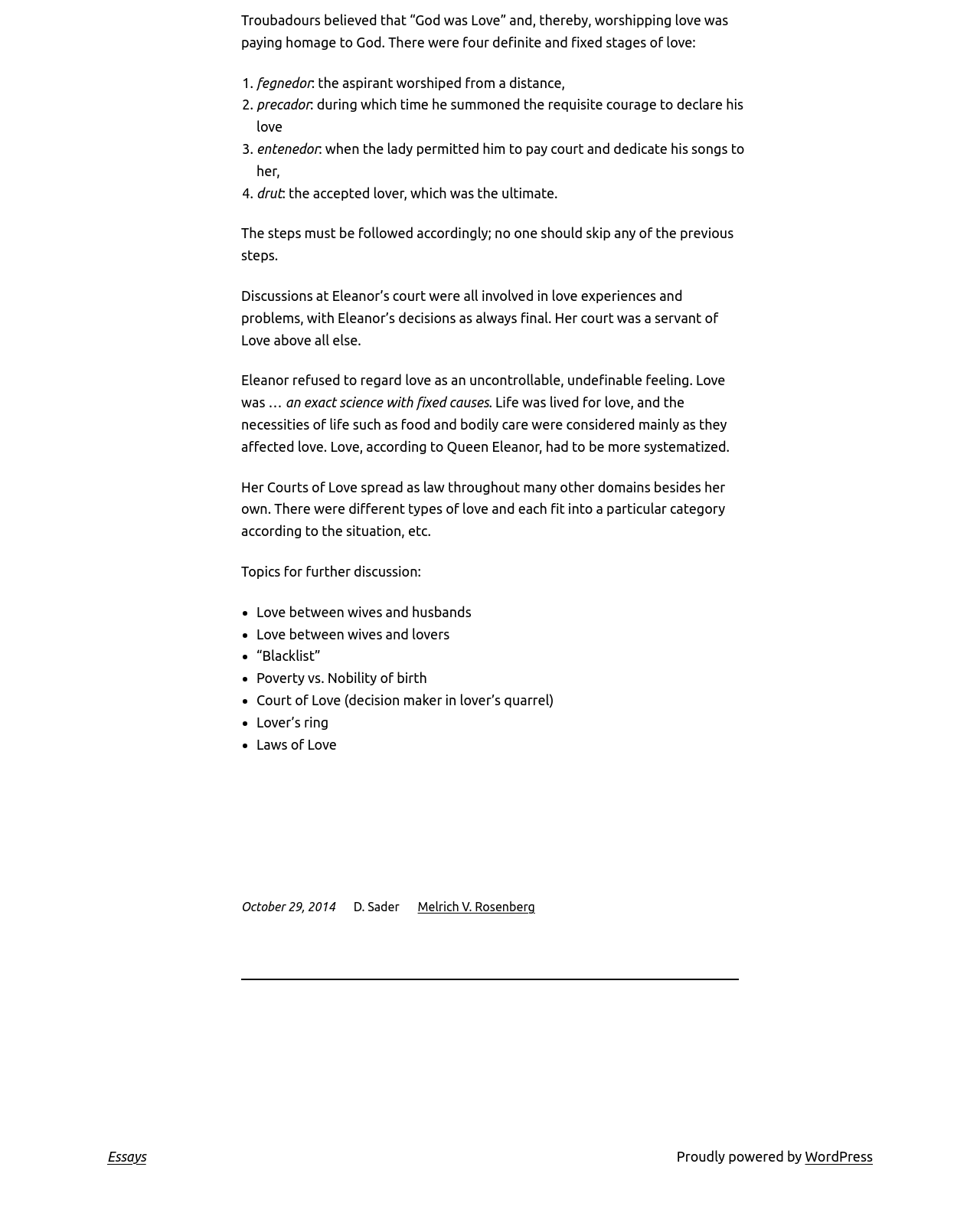Based on what you see in the screenshot, provide a thorough answer to this question: What is the ultimate stage of love?

According to the webpage, the ultimate stage of love is 'drut', which is the accepted lover. This can be inferred from the list of stages of love described in the webpage, where 'drut' is listed as the fourth and final stage.